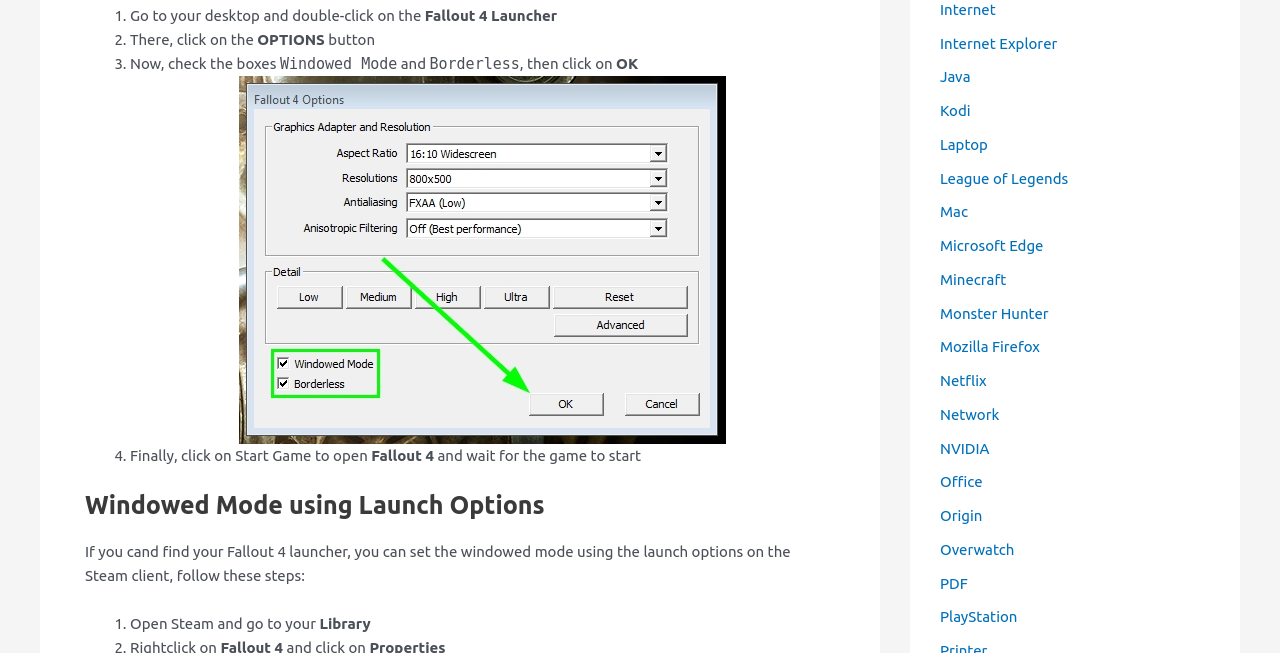Please locate the bounding box coordinates of the element that should be clicked to complete the given instruction: "Click on the 'OK' button".

[0.481, 0.084, 0.499, 0.11]